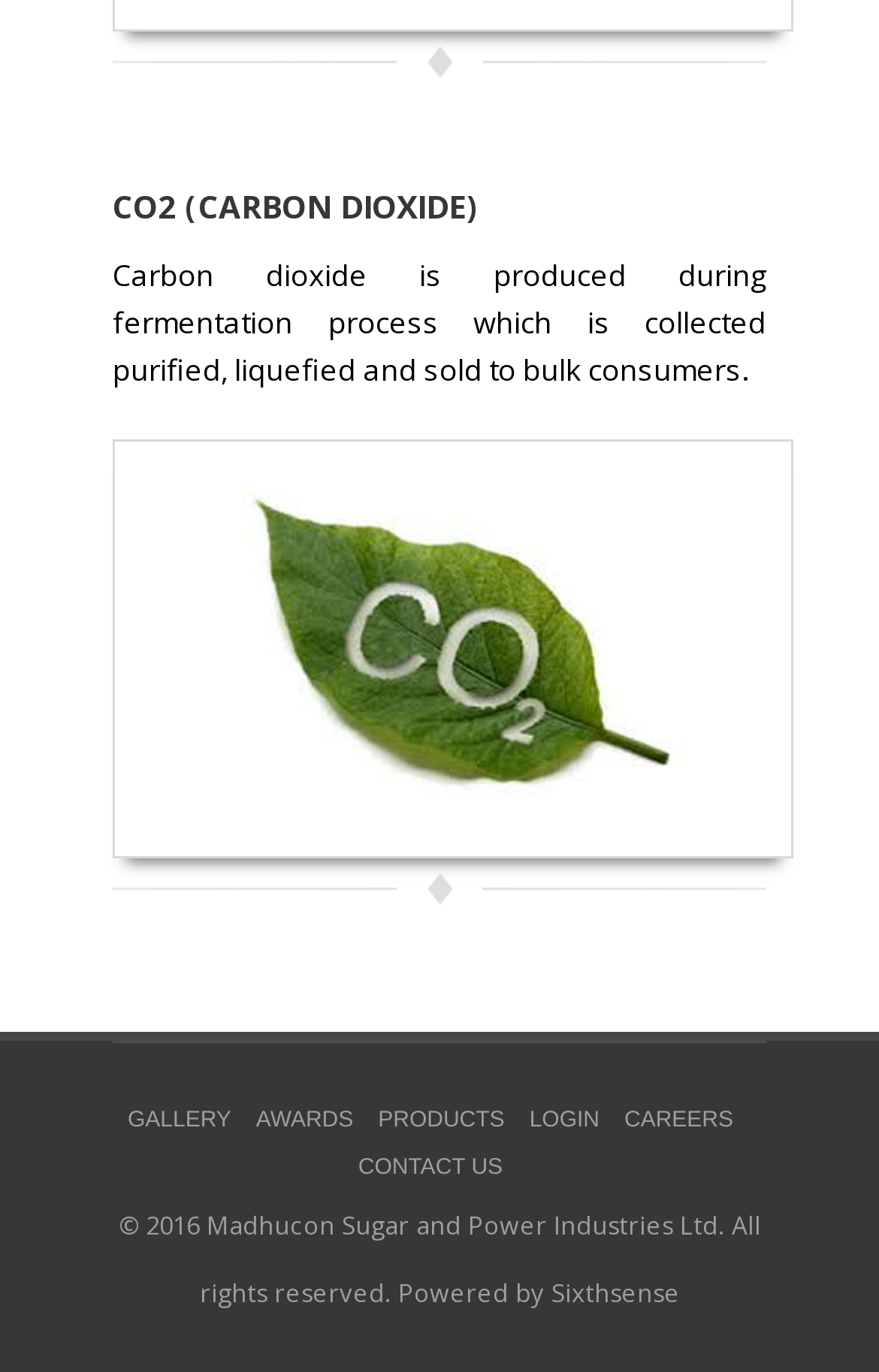Provide the bounding box coordinates of the section that needs to be clicked to accomplish the following instruction: "login."

[0.602, 0.807, 0.682, 0.825]